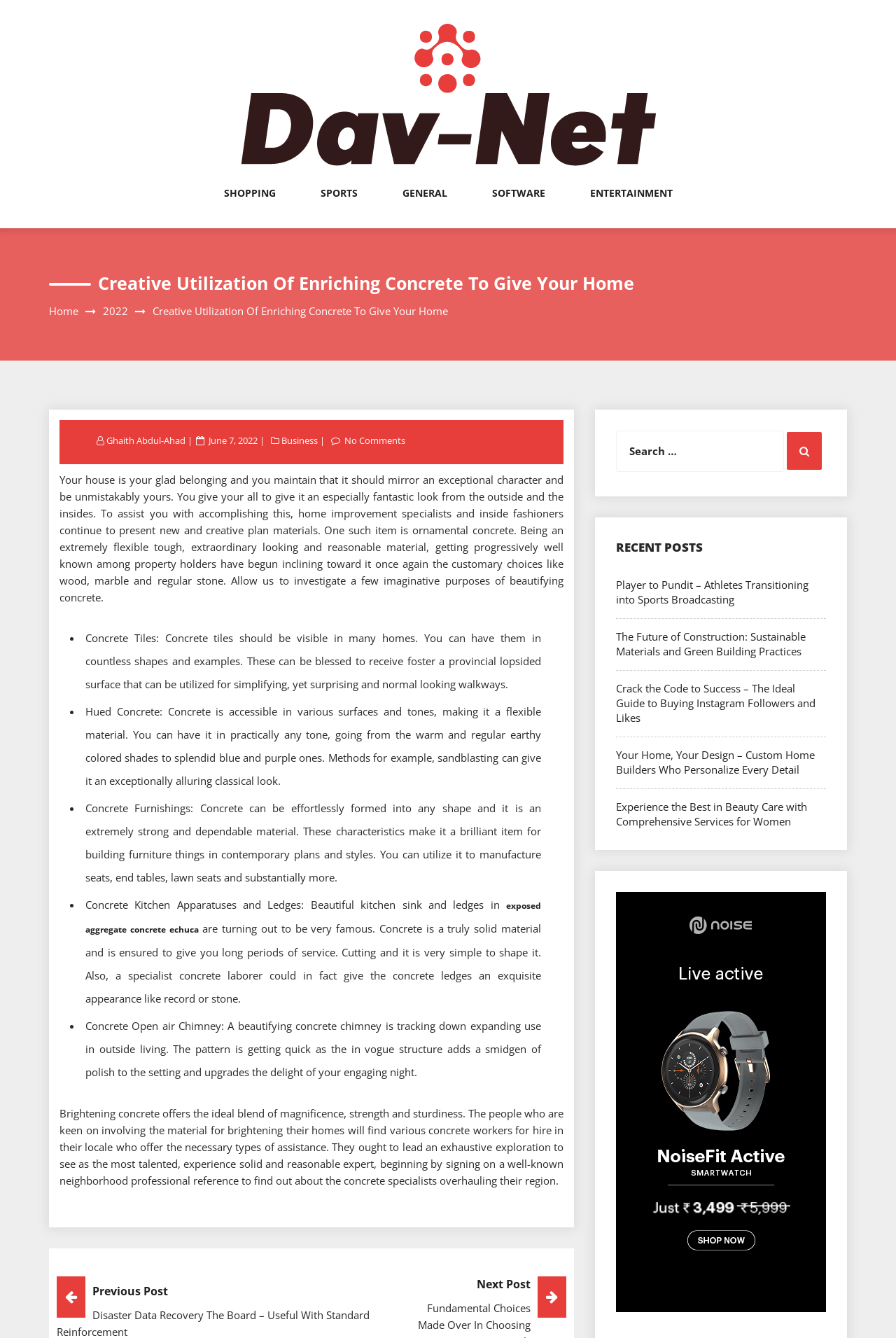Please determine the bounding box coordinates of the element to click in order to execute the following instruction: "View the recent post 'Your Home, Your Design – Custom Home Builders Who Personalize Every Detail'". The coordinates should be four float numbers between 0 and 1, specified as [left, top, right, bottom].

[0.688, 0.559, 0.909, 0.58]